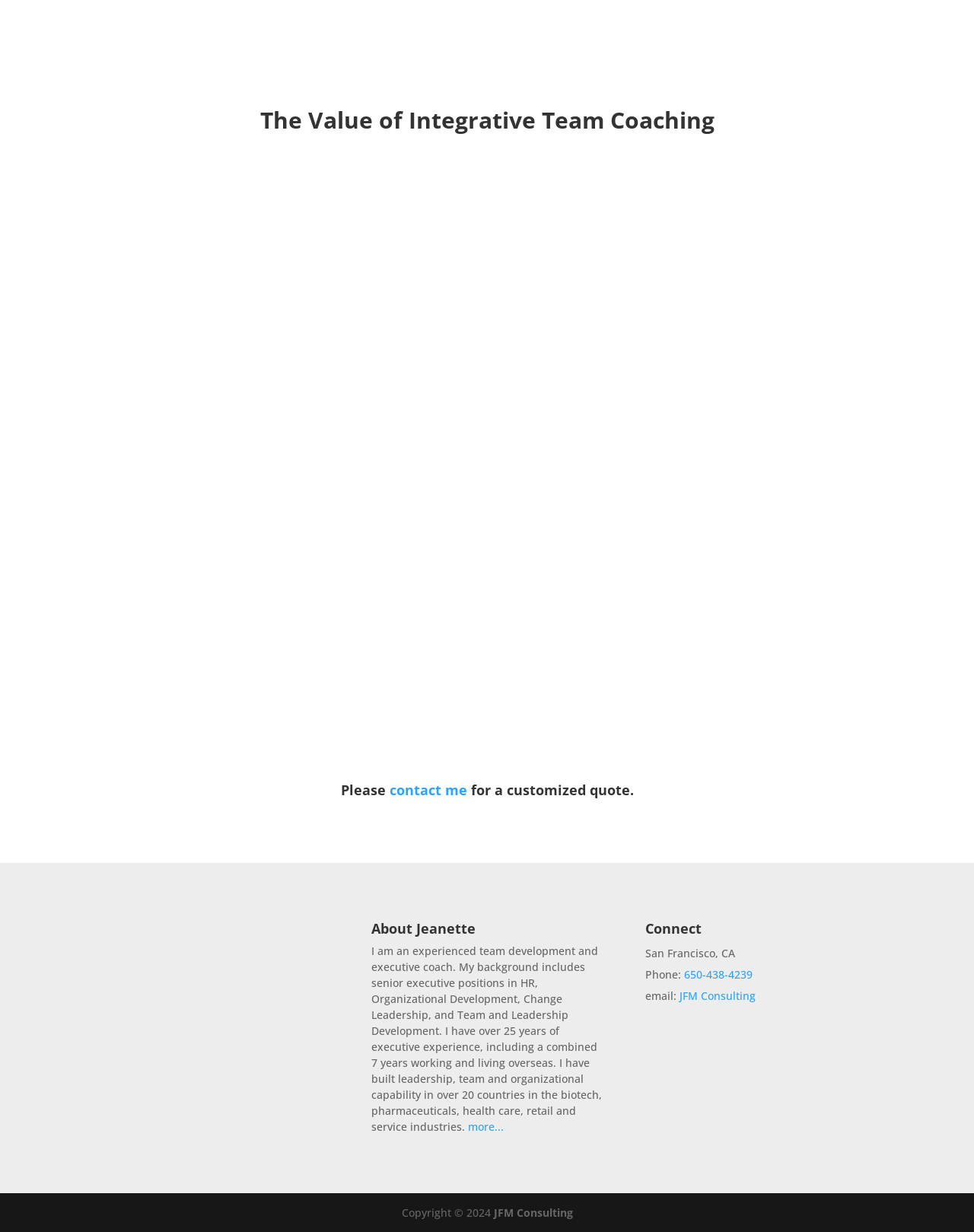Identify the coordinates of the bounding box for the element described below: "contact me". Return the coordinates as four float numbers between 0 and 1: [left, top, right, bottom].

[0.4, 0.634, 0.479, 0.649]